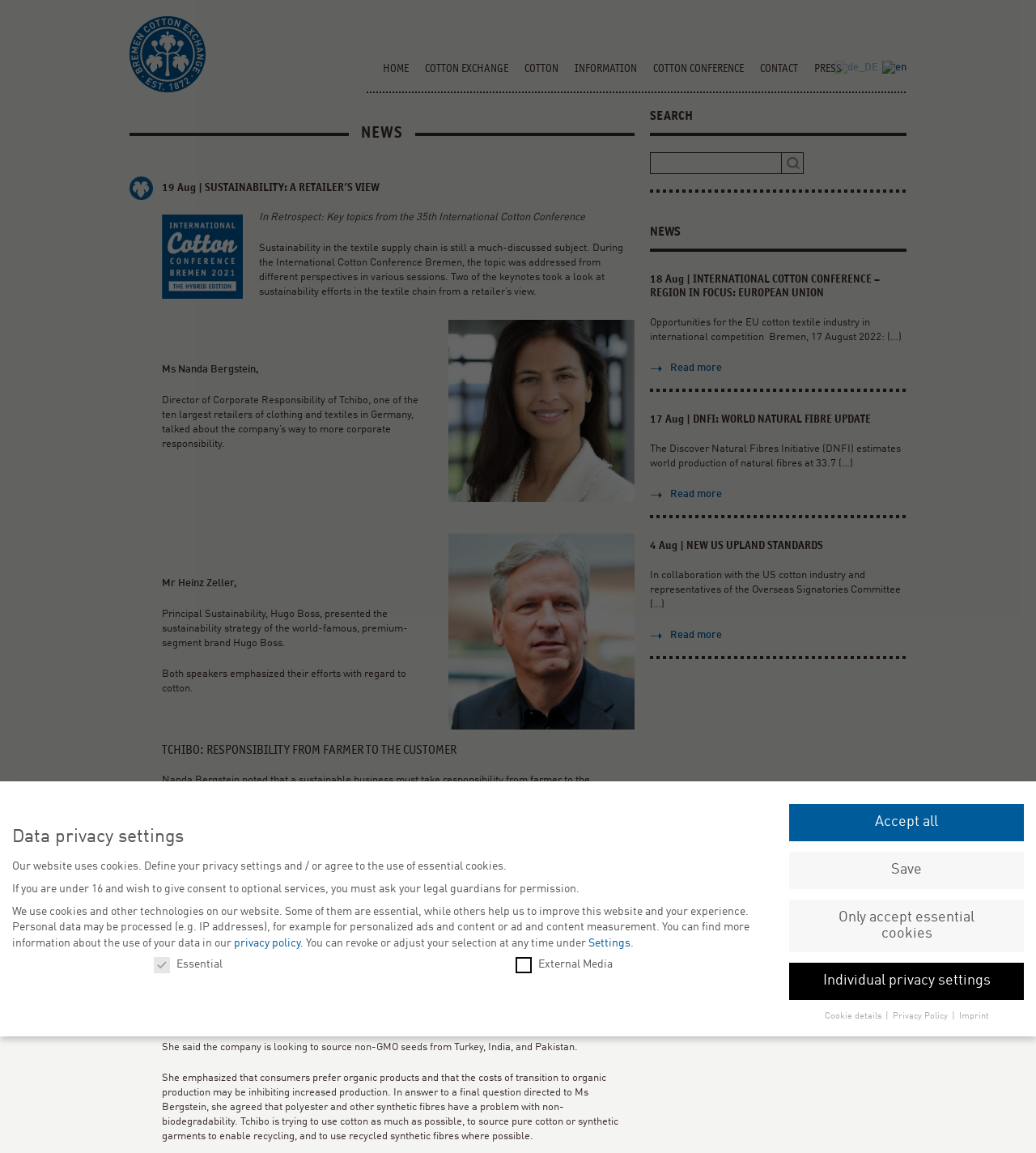Summarize the webpage with a detailed and informative caption.

The webpage is about the Bremen Cotton Exchange, with a focus on sustainability from a retailer's view. At the top, there are language selection links for German and English. Below that, there is a navigation menu with links to HOME, COTTON EXCHANGE, COTTON, INFORMATION, COTTON CONFERENCE, CONTACT, and PRESS.

The main content of the page is divided into sections. The first section is headed "NEWS" and features a news article titled "SUSTAINABILITY: A RETAILER’S VIEW" with a date of 19 Aug. The article discusses sustainability in the textile supply chain, with a focus on retailers' efforts to improve sustainability. There are quotes from two speakers, Ms. Nanda Bergstein from Tchibo and Mr. Heinz Zeller from Hugo Boss, who presented their companies' sustainability strategies.

Below the news article, there is a section headed "TCHIBO: RESPONSIBILITY FROM FARMER TO THE CUSTOMER" which provides more information about Tchibo's sustainability efforts, including their goal to source 100% of their cotton from sustainable sources by the end of 2021.

On the right side of the page, there is a search bar with a heading "SEARCH" and a button to submit the search query. Below that, there are more news articles with headings and summaries, including "INTERNATIONAL COTTON CONFERENCE – REGION IN FOCUS: EUROPEAN UNION", "DNFI: WORLD NATURAL FIBRE UPDATE", "NEW US UPLAND STANDARDS", and others.

At the bottom of the page, there is a section dedicated to data privacy settings, with options to accept or decline cookies and other tracking technologies. There are also links to the privacy policy and imprint.